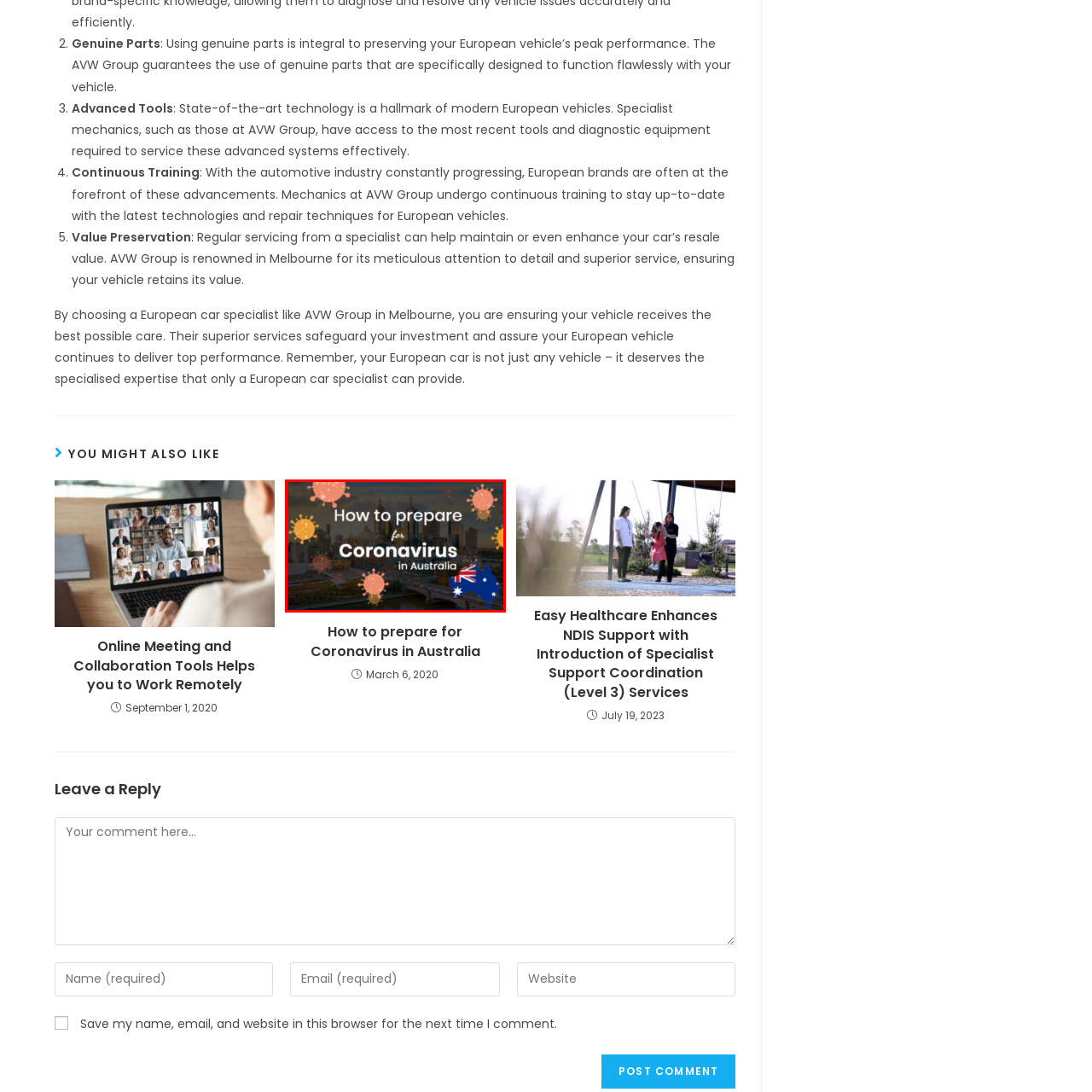Please provide a comprehensive description of the image highlighted by the red bounding box.

The image depicts a vibrant and informative graphic titled "How to prepare for Coronavirus in Australia." The backdrop features a panoramic view of a city skyline, symbolizing a bustling Australian urban environment, enhancing the relevance of the content. Prominent in the foreground are playful representations of virus cells, adding a visual emphasis on the topic at hand. 

The title is set in bold, eye-catching typography, with "How to prepare for" in a lighter font, drawing attention to the critical subject of the coronavirus, which is highlighted in a deeper, assertive typeface. Below the title, the phrase "in Australia" is presented, linking the message directly to the Australian context, underscored by the inclusion of the Australian flag cleverly illustrated next to the outline of the continent. 

This graphic effectively combines engaging visuals with essential information, aimed at educating the public on preparedness strategies regarding coronavirus in Australia.